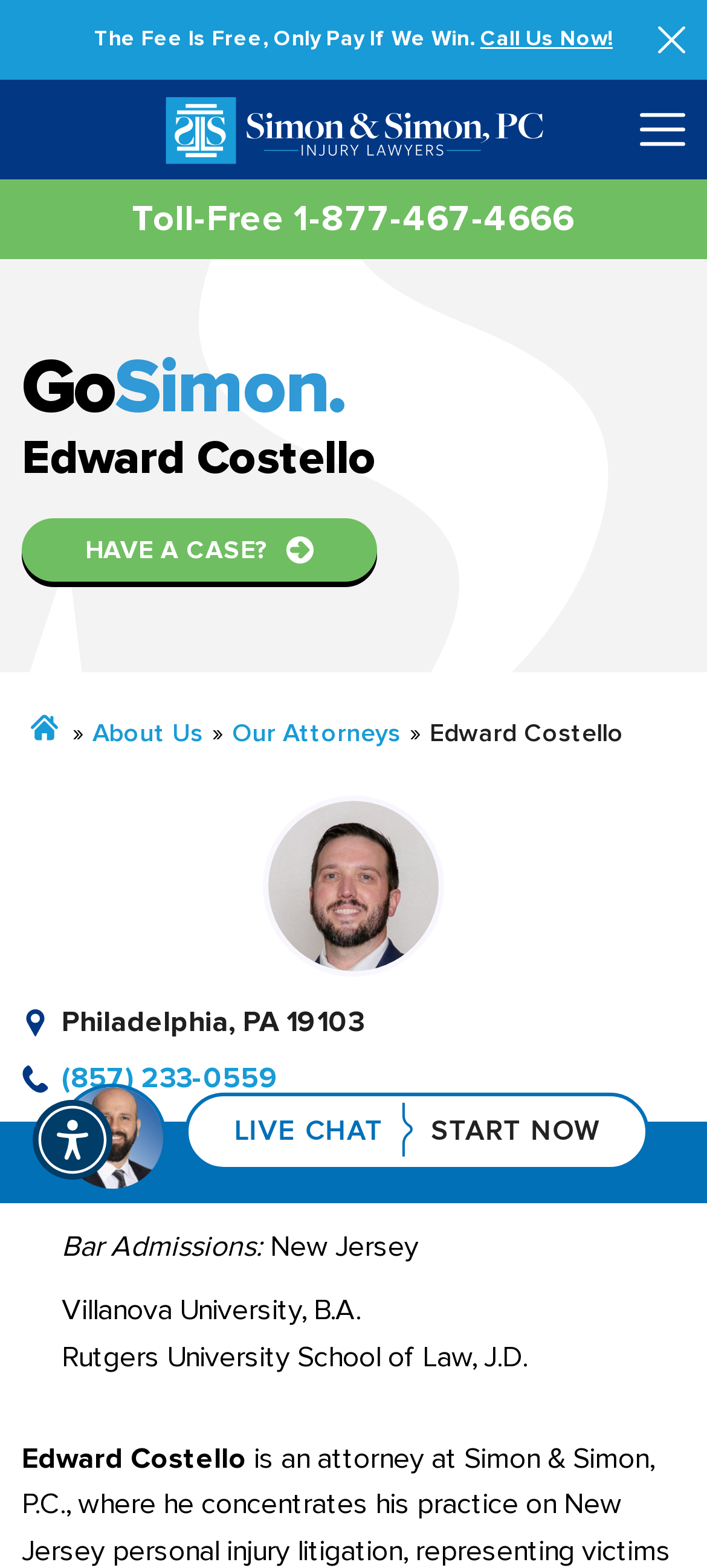Find the bounding box coordinates for the element that must be clicked to complete the instruction: "Click the 'Call Us Now!' button". The coordinates should be four float numbers between 0 and 1, indicated as [left, top, right, bottom].

[0.679, 0.016, 0.867, 0.033]